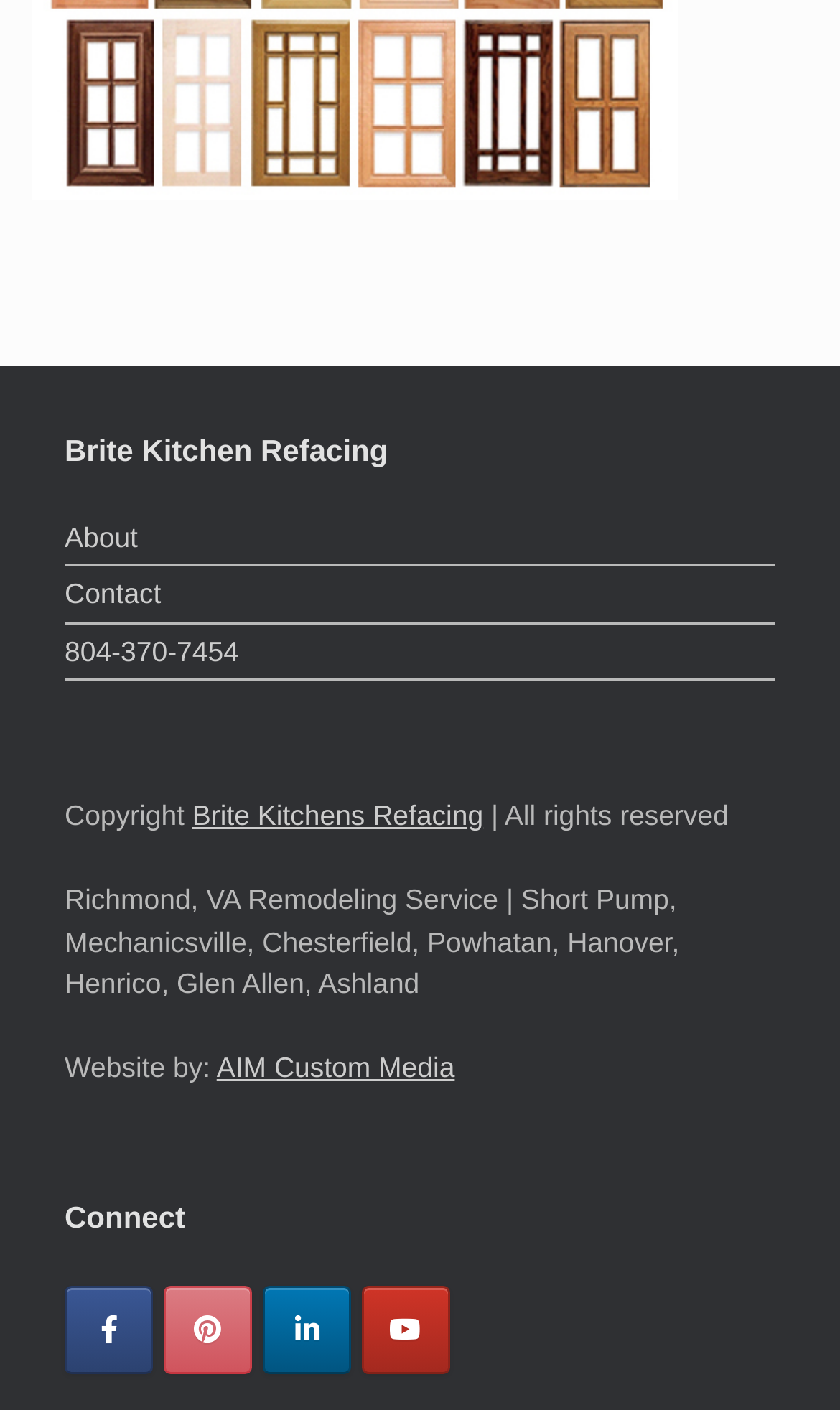Locate the bounding box coordinates of the area that needs to be clicked to fulfill the following instruction: "Call 804-370-7454". The coordinates should be in the format of four float numbers between 0 and 1, namely [left, top, right, bottom].

[0.077, 0.447, 0.923, 0.483]